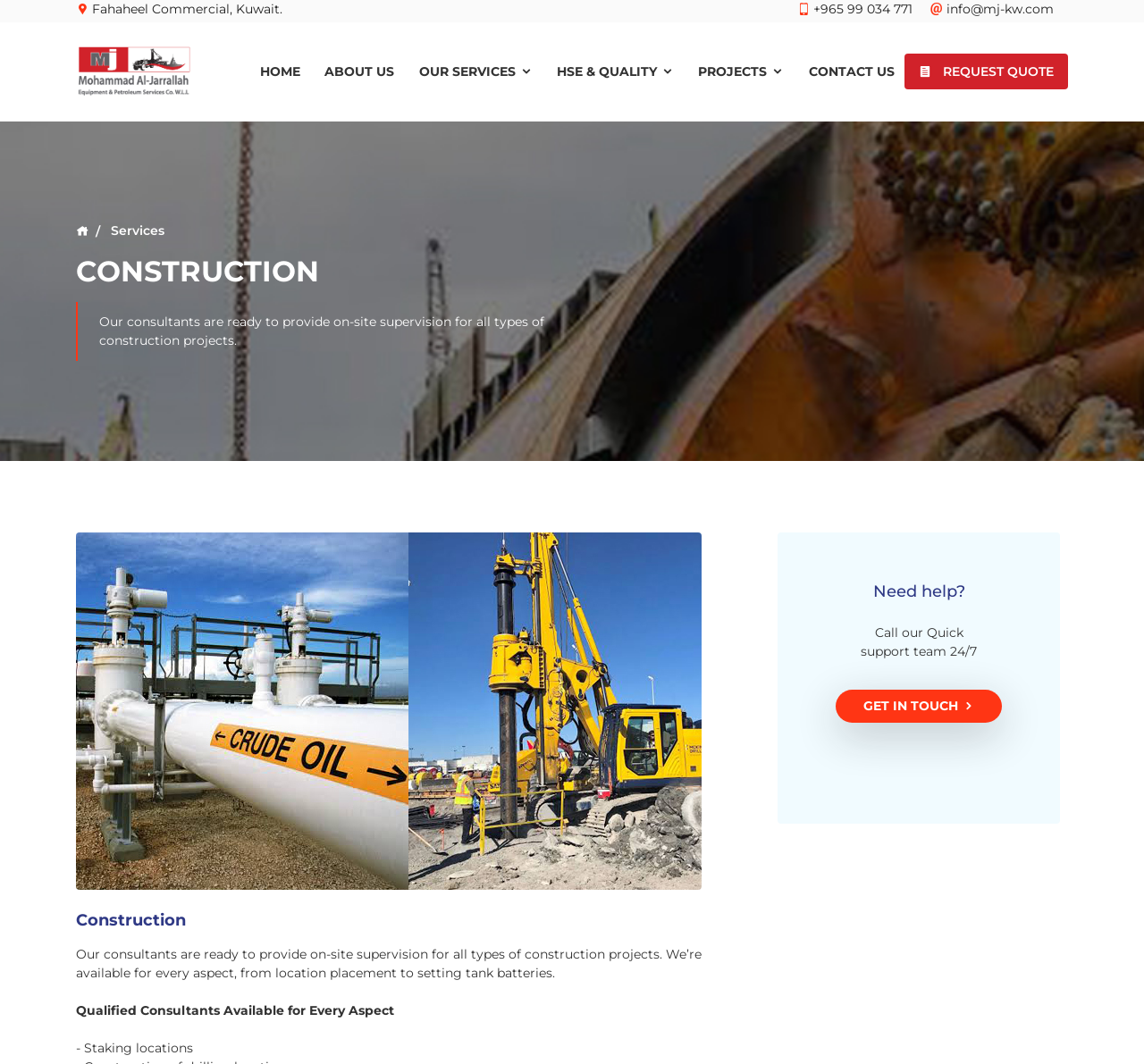How can I contact the company?
Please provide an in-depth and detailed response to the question.

I found the contact information by looking at the top section of the webpage, where it displays the company's phone number and email. I can also click on the 'CONTACT US' link in the navigation menu to get in touch with the company.